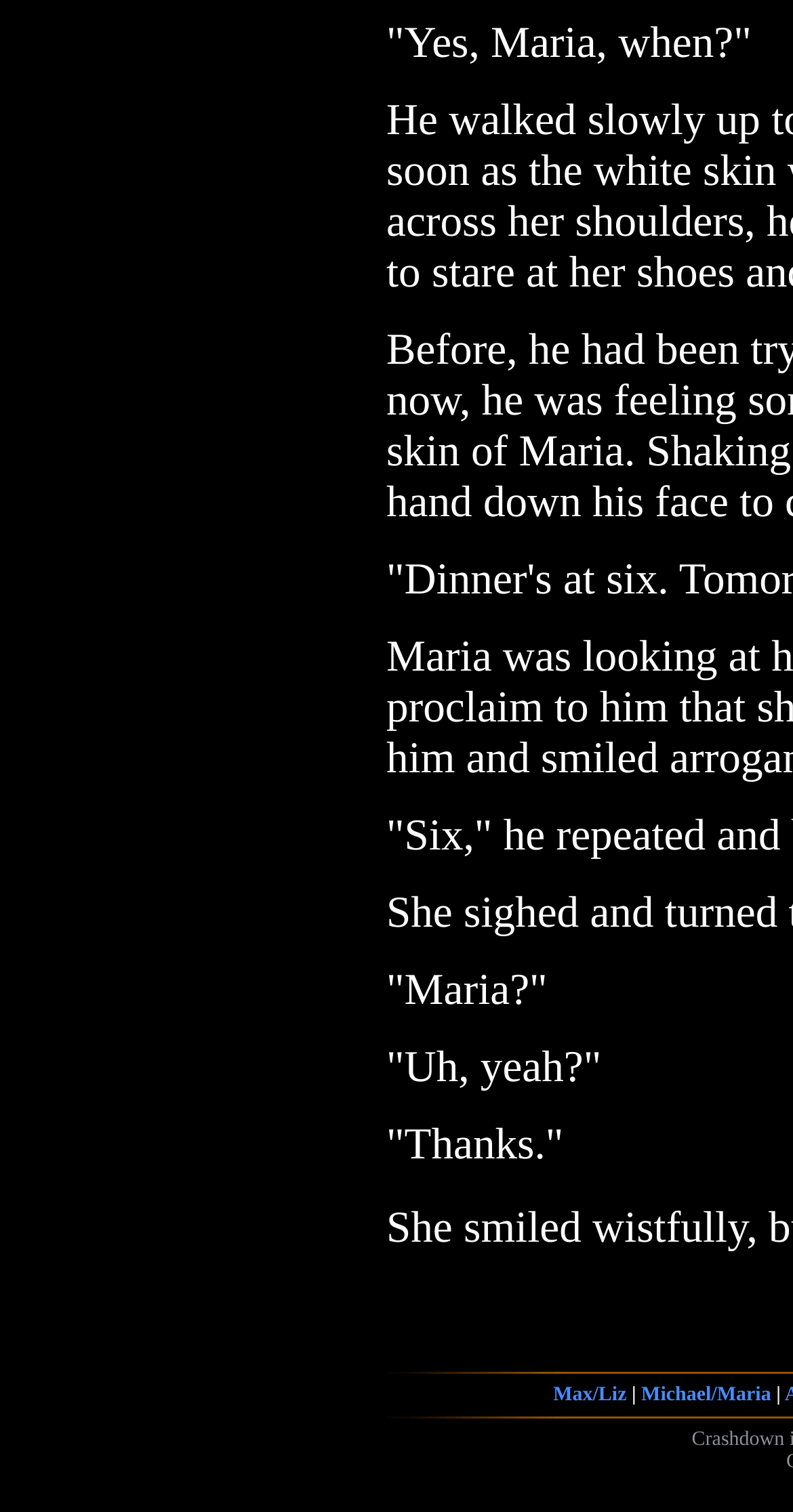Refer to the element description Max/Liz and identify the corresponding bounding box in the screenshot. Format the coordinates as (top-left x, top-left y, bottom-right x, bottom-right y) with values in the range of 0 to 1.

[0.698, 0.915, 0.79, 0.93]